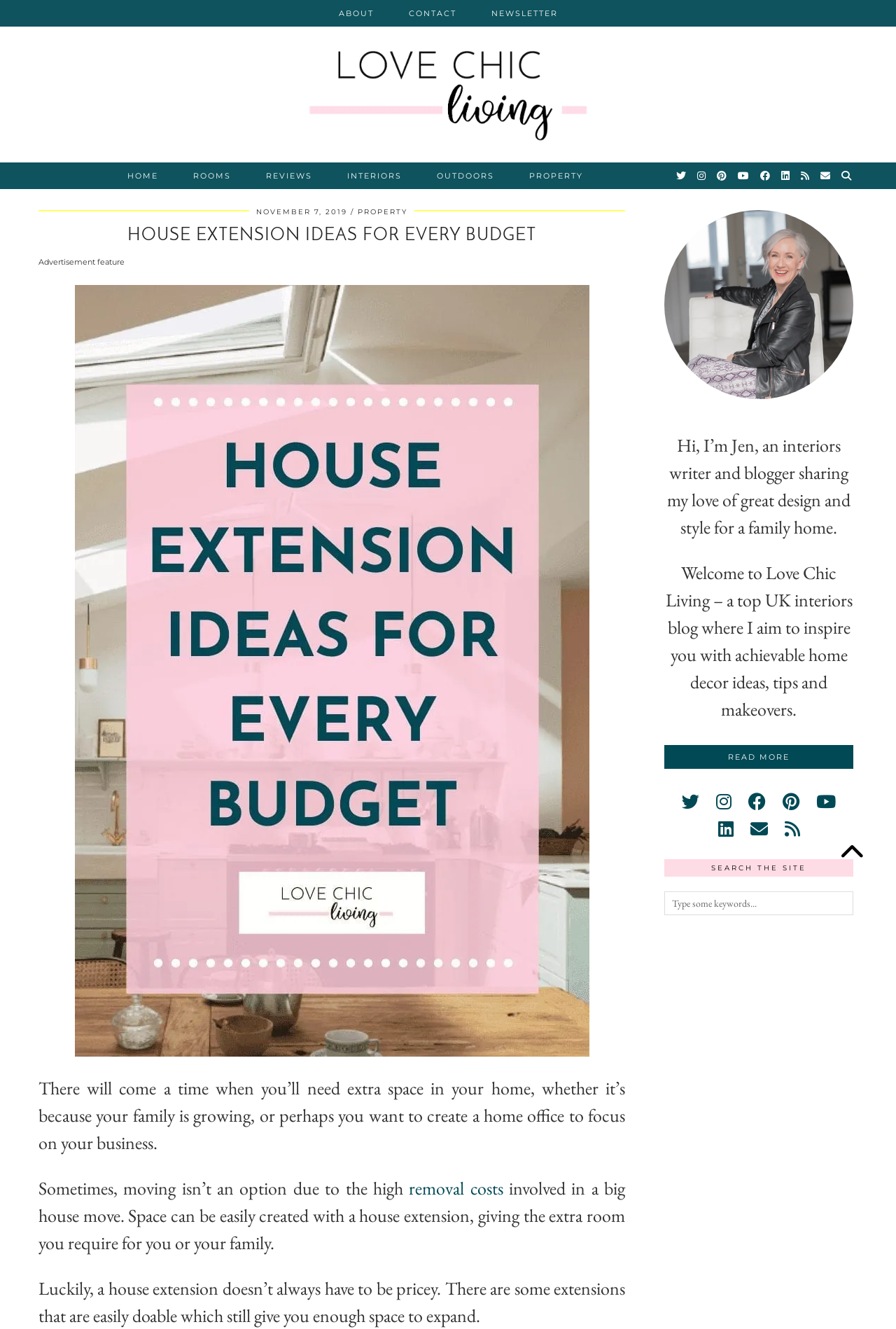Please locate and retrieve the main header text of the webpage.

HOUSE EXTENSION IDEAS FOR EVERY BUDGET